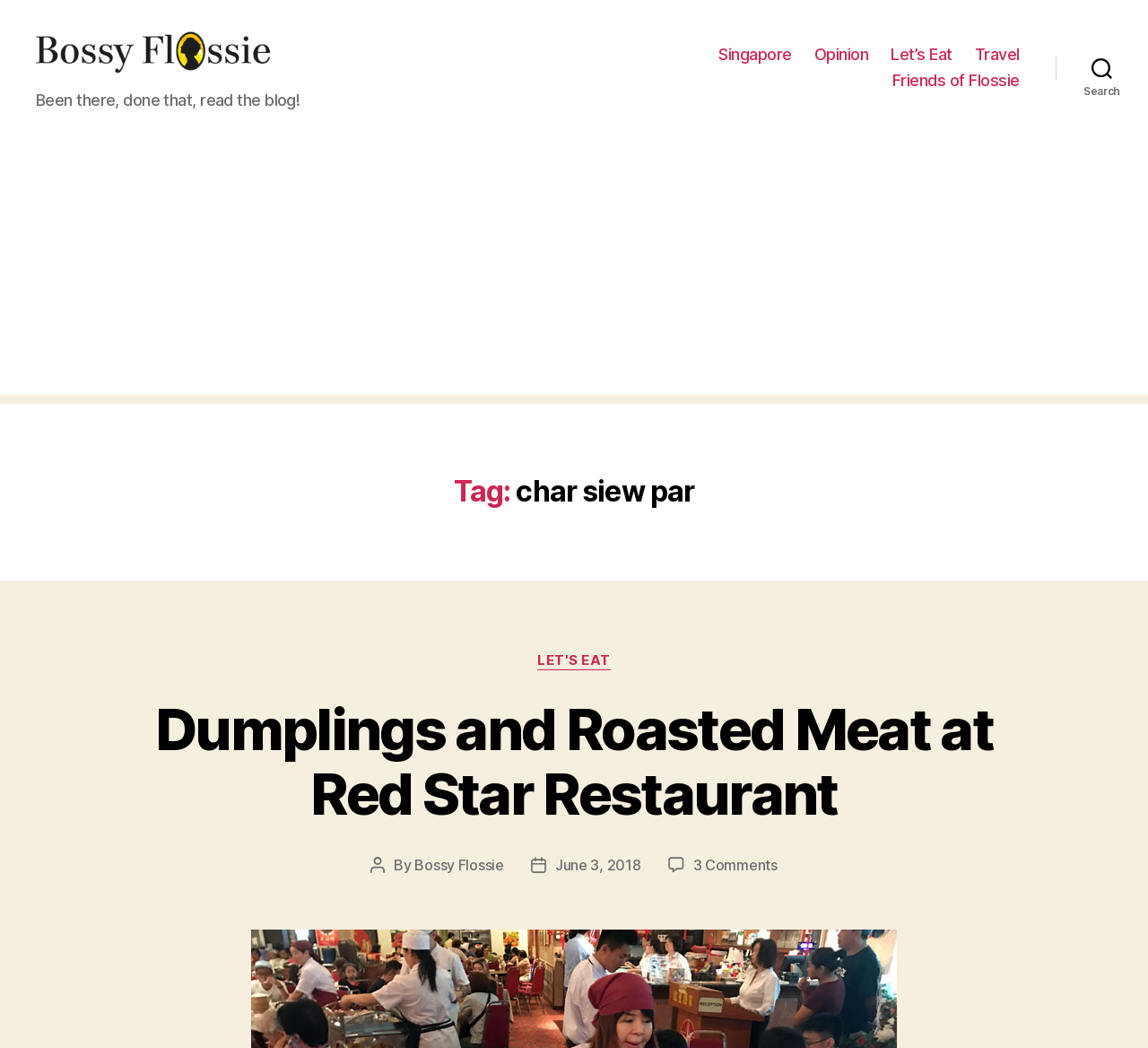Determine the bounding box coordinates of the clickable element necessary to fulfill the instruction: "view comments on Dumplings and Roasted Meat at Red Star Restaurant post". Provide the coordinates as four float numbers within the 0 to 1 range, i.e., [left, top, right, bottom].

[0.604, 0.84, 0.677, 0.857]